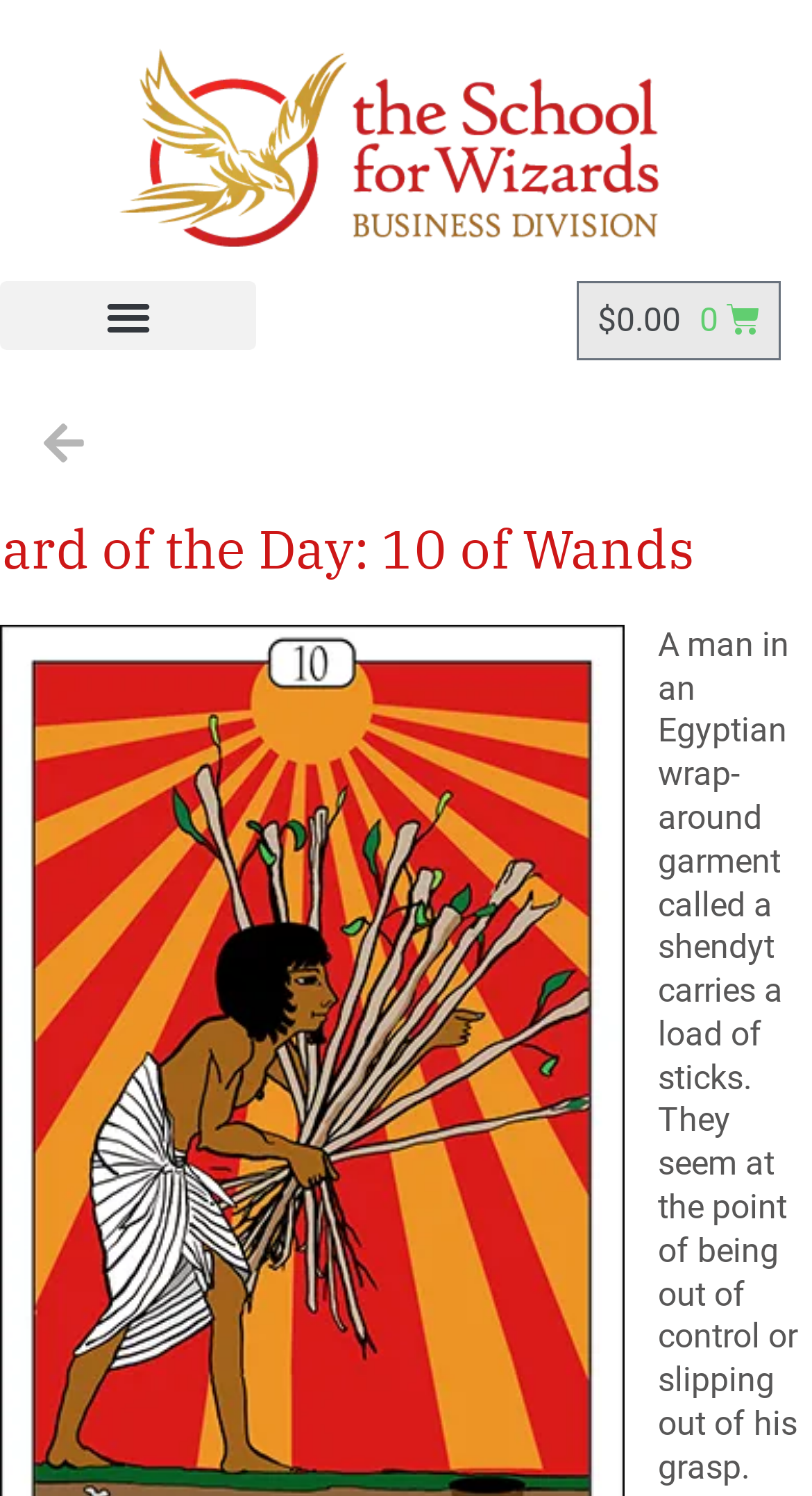Can you extract the headline from the webpage for me?

Card of the Day: 10 of Wands